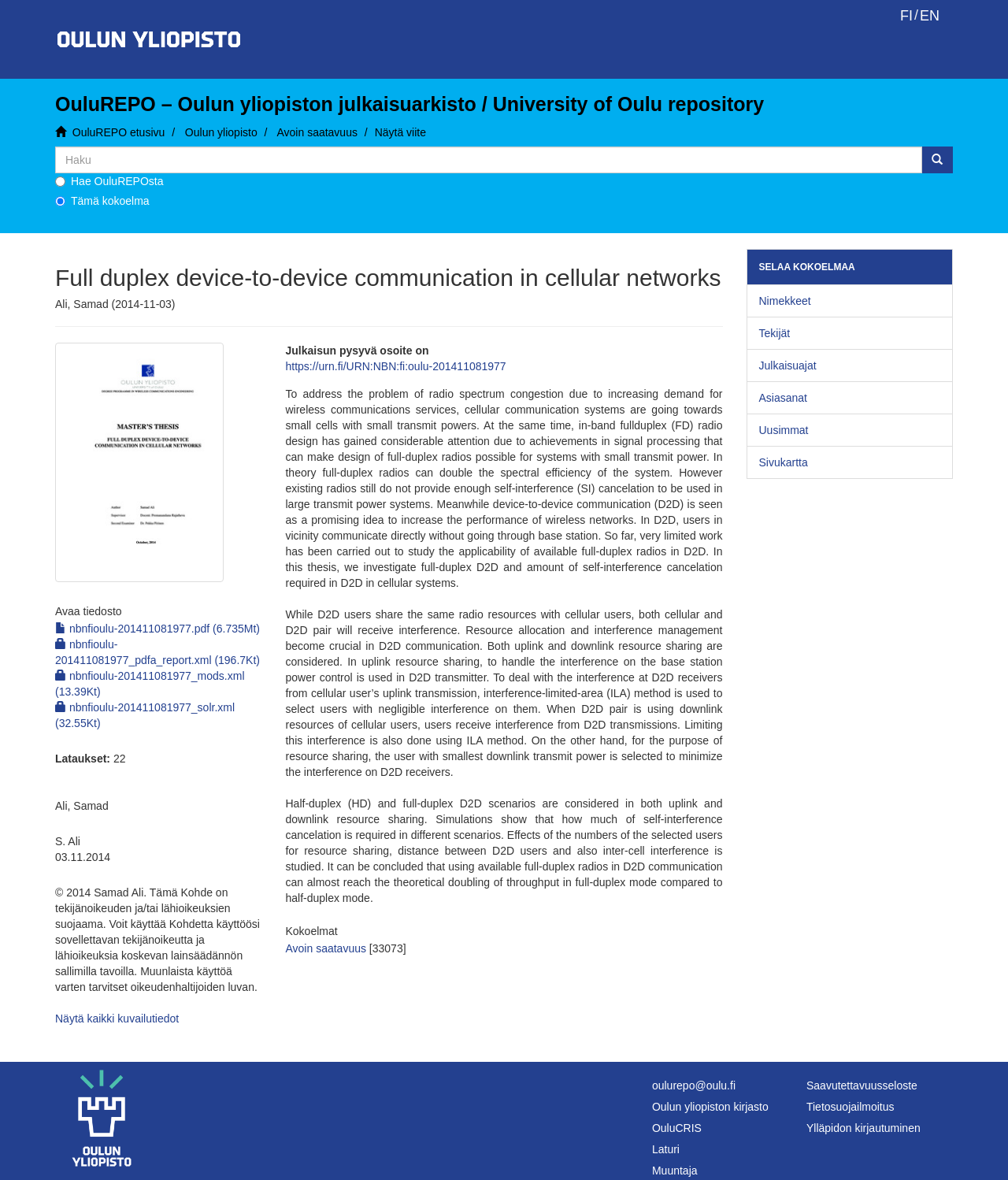Provide your answer in a single word or phrase: 
How many downloads has the thesis had?

22